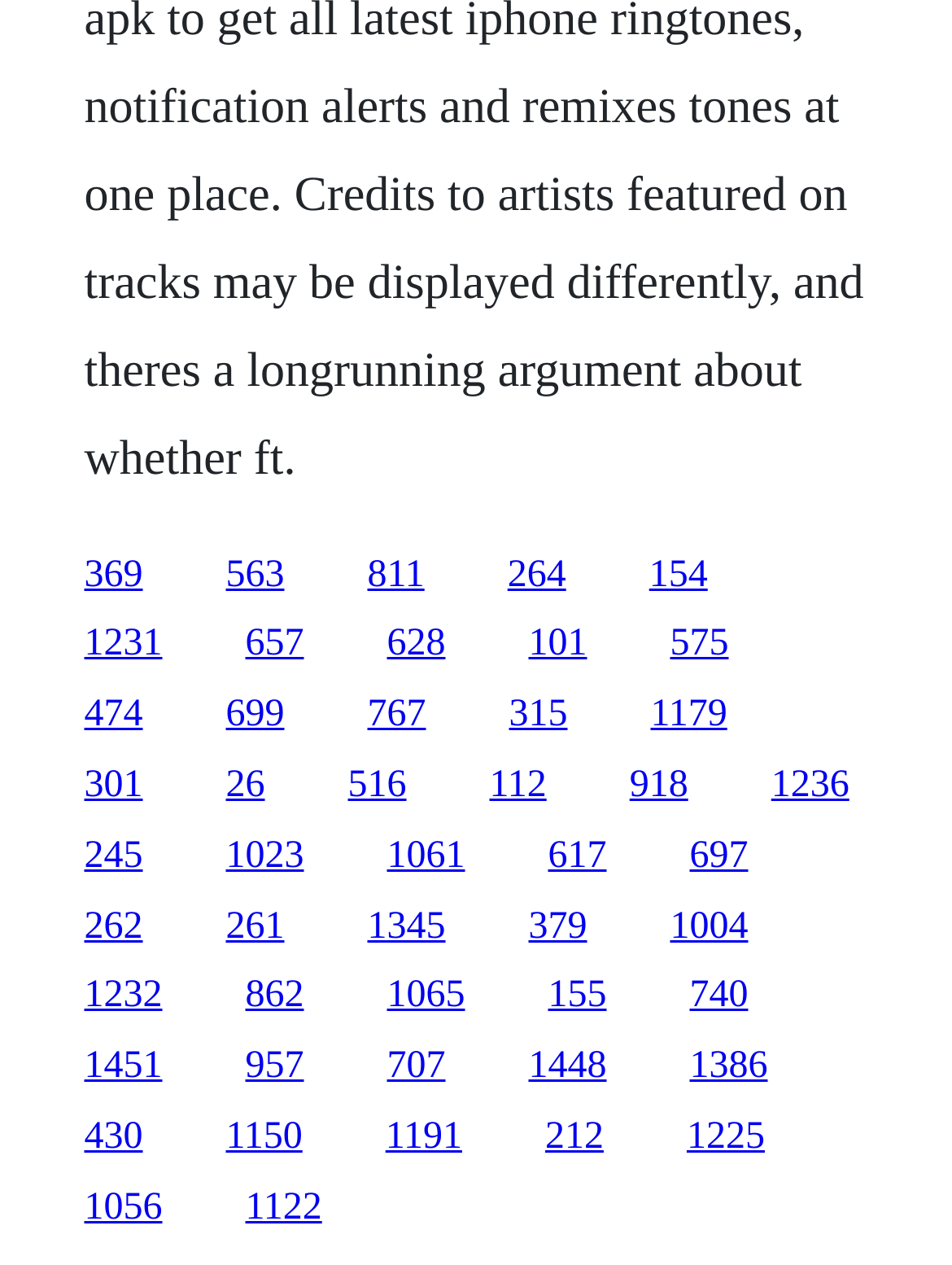From the screenshot, find the bounding box of the UI element matching this description: "1232". Supply the bounding box coordinates in the form [left, top, right, bottom], each a float between 0 and 1.

[0.088, 0.771, 0.171, 0.804]